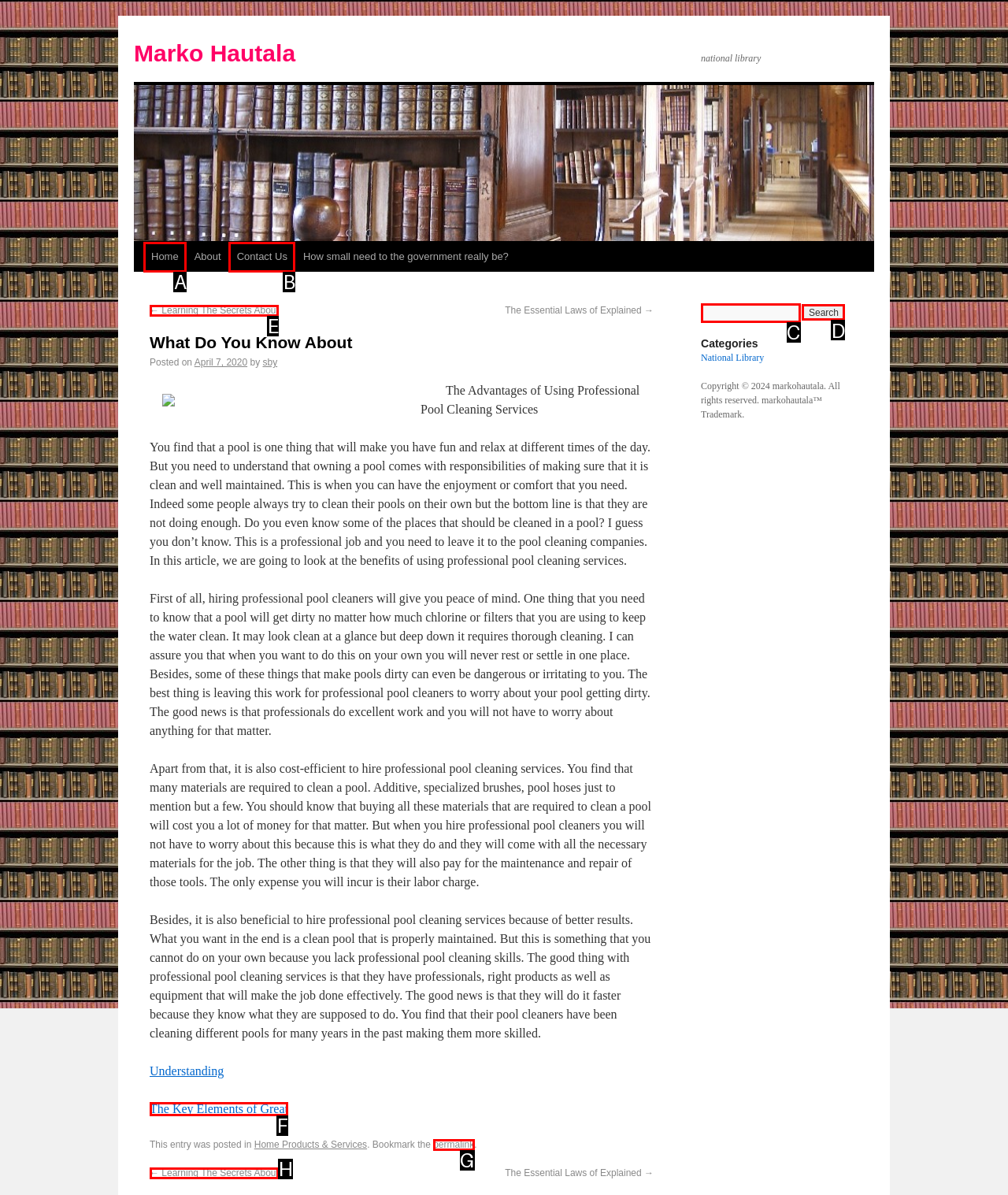Choose the letter of the element that should be clicked to complete the task: Search for something
Answer with the letter from the possible choices.

D